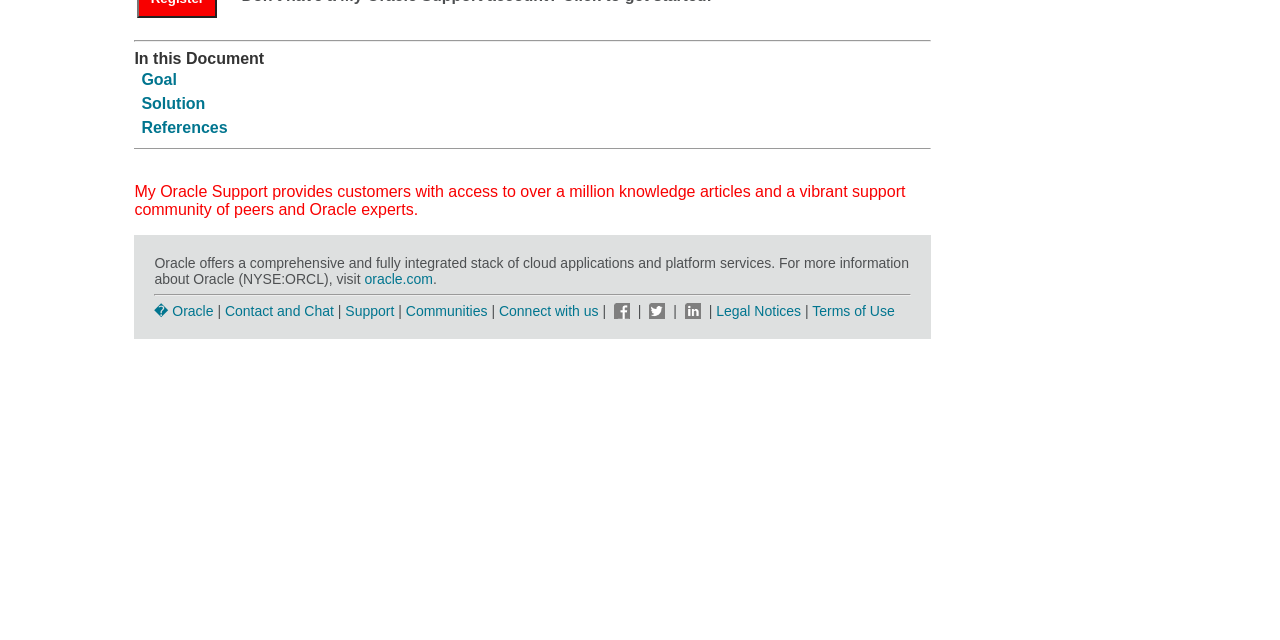Find the bounding box coordinates for the HTML element described in this sentence: "Solution". Provide the coordinates as four float numbers between 0 and 1, in the format [left, top, right, bottom].

[0.11, 0.148, 0.16, 0.174]